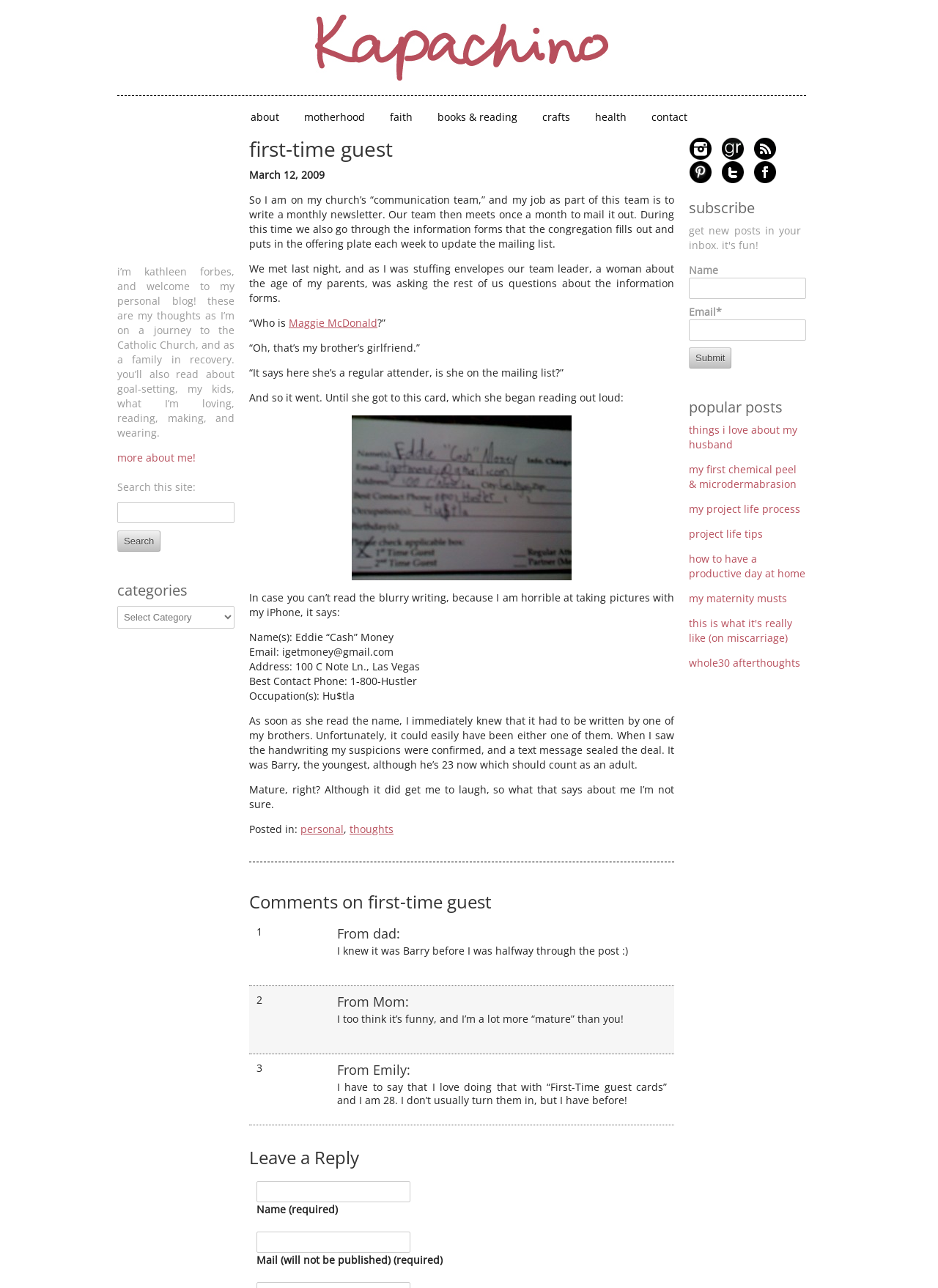What is the occupation of Eddie 'Cash' Money?
Please provide a single word or phrase answer based on the image.

Hu$tla